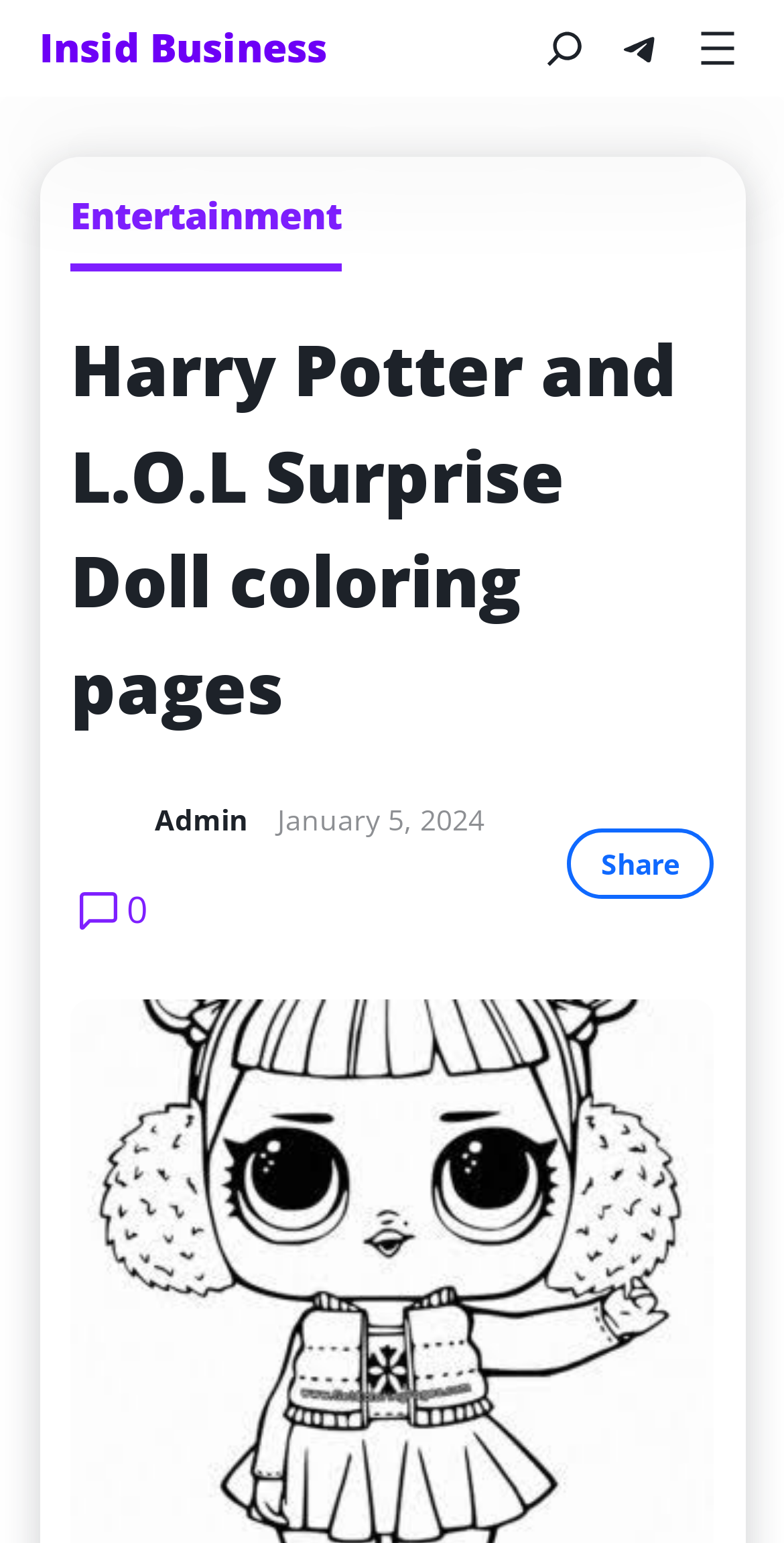Generate the text content of the main heading of the webpage.

Harry Potter and L.O.L Surprise Doll coloring pages